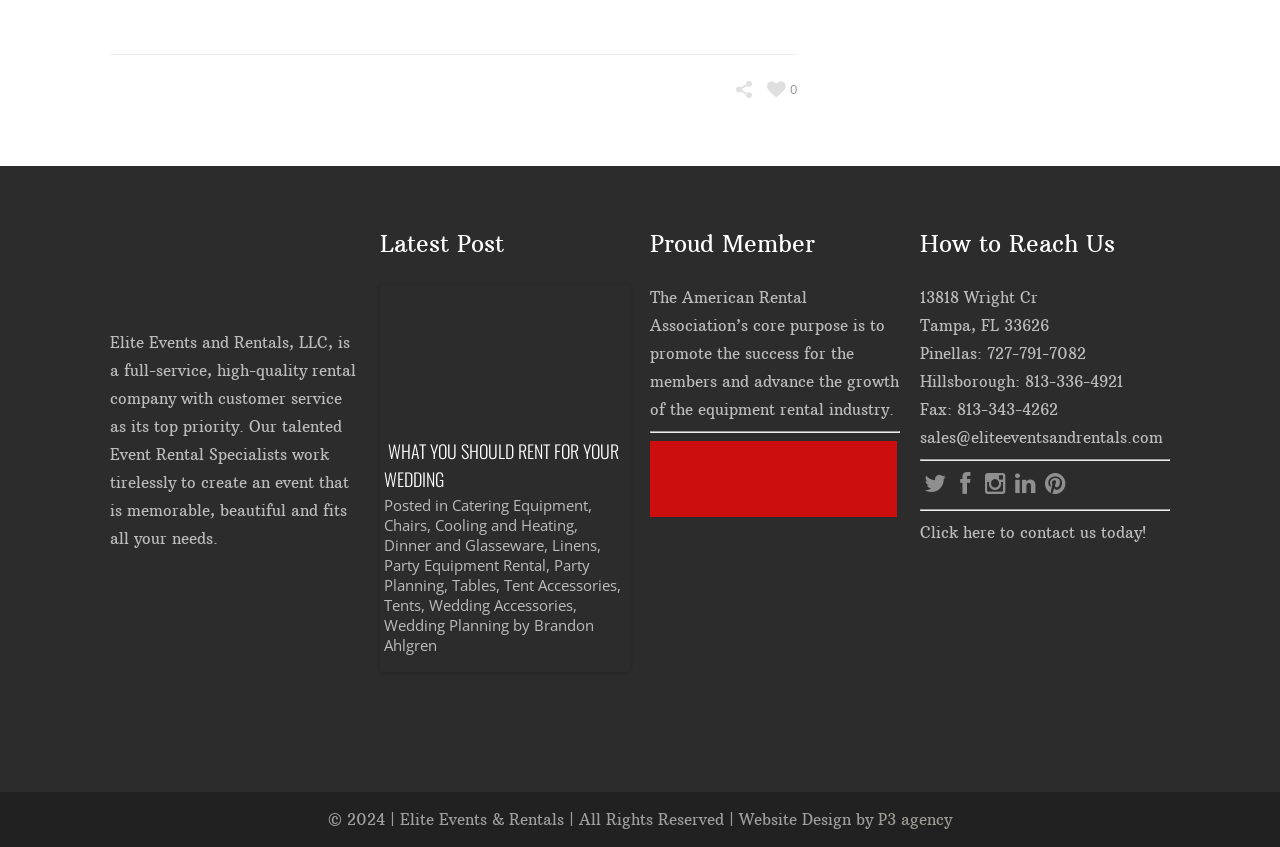Please identify the coordinates of the bounding box for the clickable region that will accomplish this instruction: "View the Student Spotlight page".

None